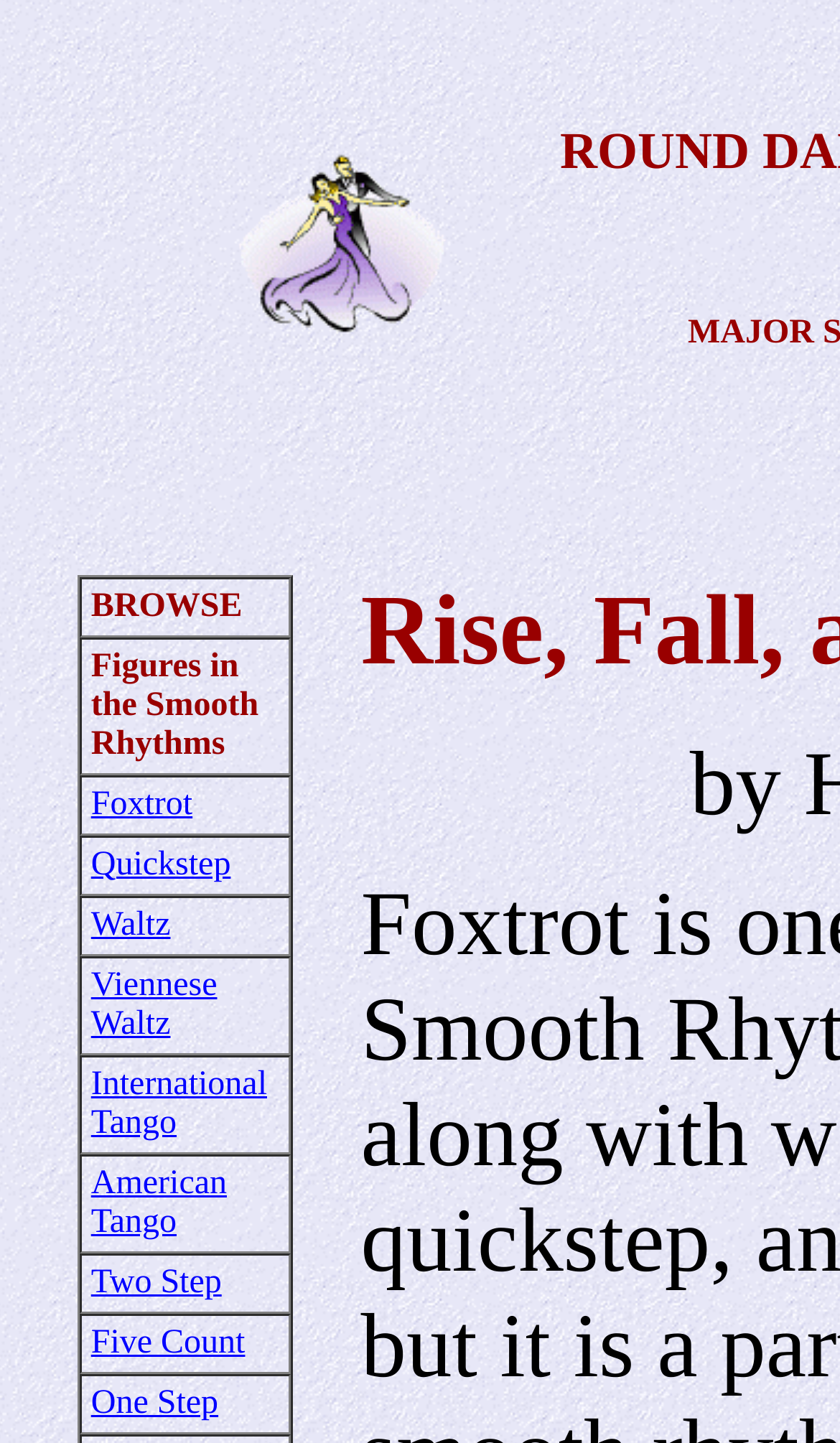Locate the bounding box coordinates of the area that needs to be clicked to fulfill the following instruction: "Explore Waltz". The coordinates should be in the format of four float numbers between 0 and 1, namely [left, top, right, bottom].

[0.108, 0.628, 0.203, 0.653]